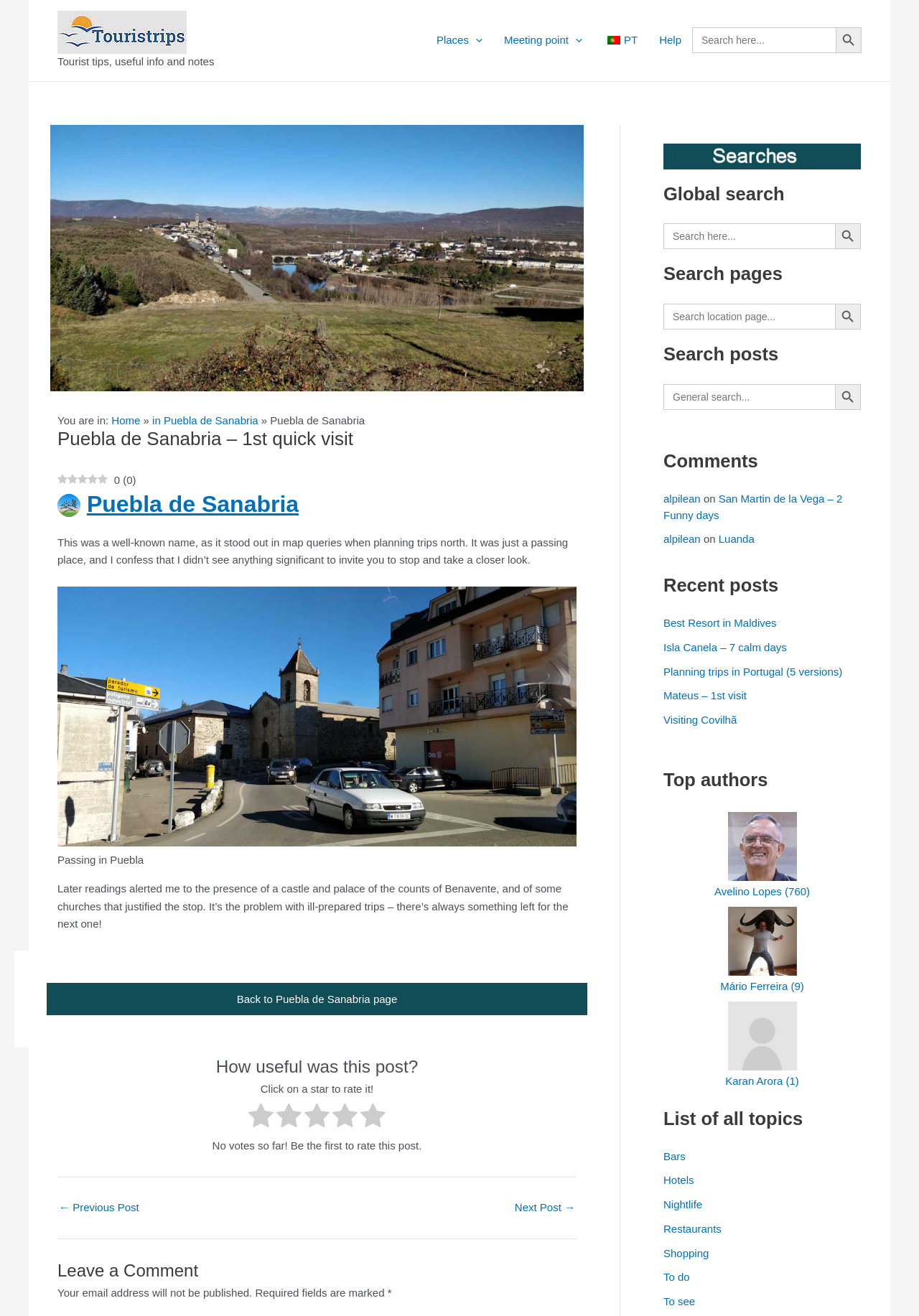What is the purpose of the 'Leave a Comment' section?
Kindly answer the question with as much detail as you can.

The purpose of the 'Leave a Comment' section can be inferred from the heading 'Leave a Comment' and the presence of fields for entering name, email, and comment, which suggests that users can leave a comment on the post.